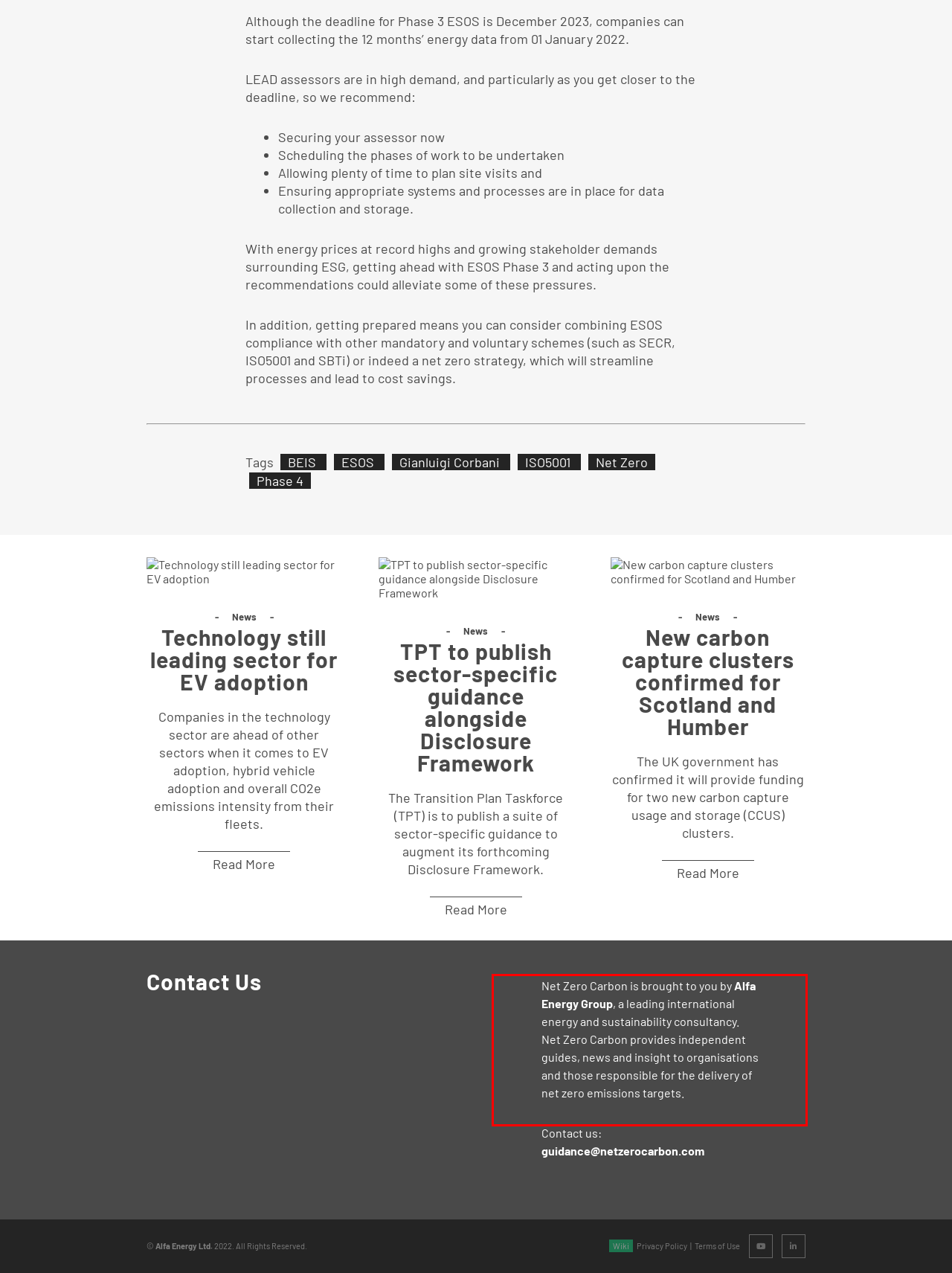From the given screenshot of a webpage, identify the red bounding box and extract the text content within it.

Net Zero Carbon is brought to you by Alfa Energy Group, a leading international energy and sustainability consultancy. Net Zero Carbon provides independent guides, news and insight to organisations and those responsible for the delivery of net zero emissions targets.